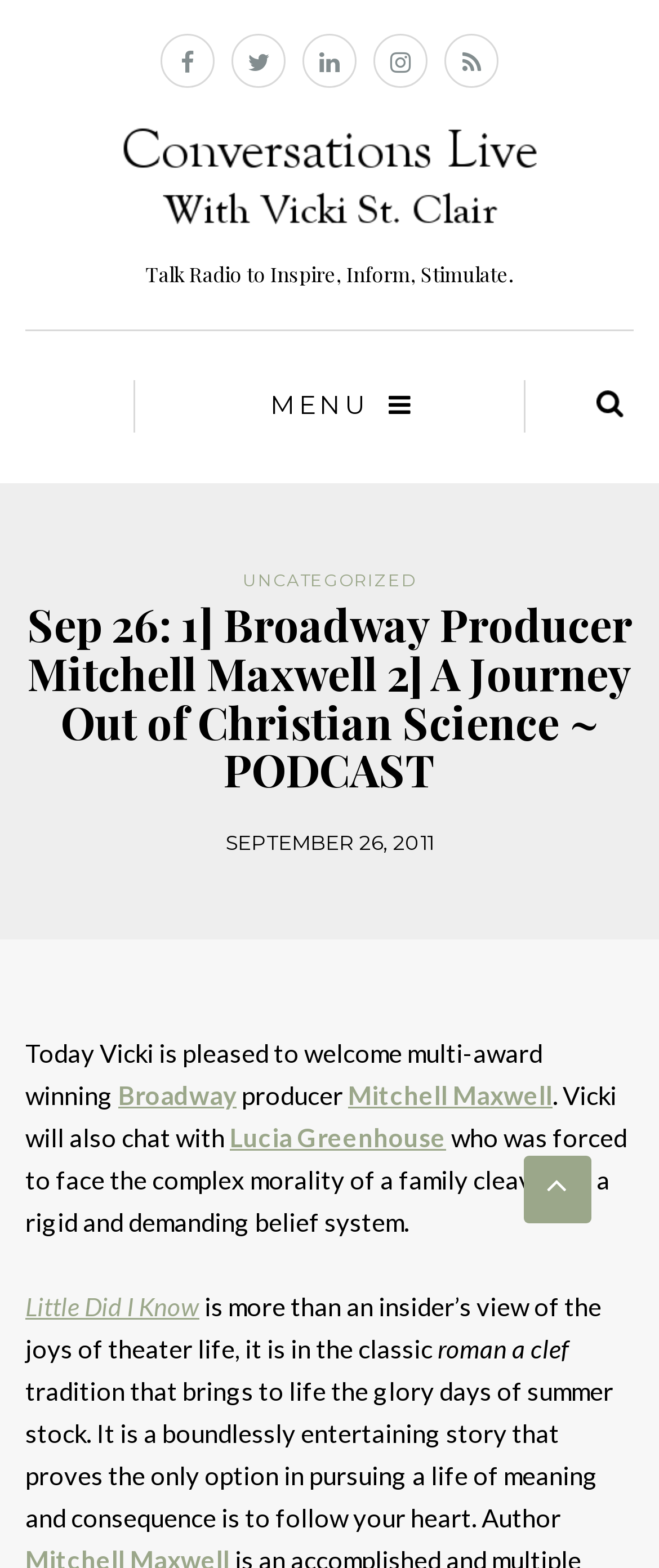Find the bounding box coordinates for the HTML element described in this sentence: "Uncategorized". Provide the coordinates as four float numbers between 0 and 1, in the format [left, top, right, bottom].

[0.368, 0.364, 0.632, 0.378]